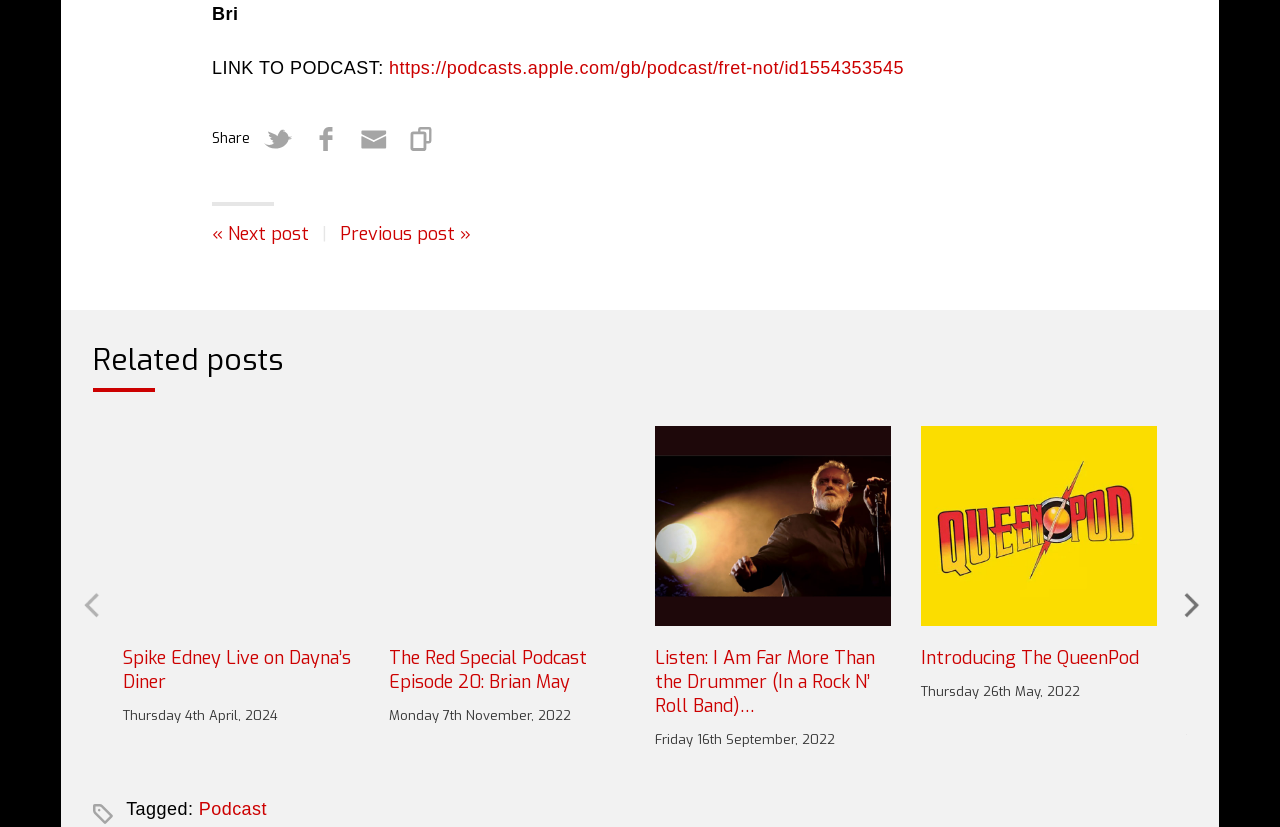Please determine the bounding box coordinates for the element that should be clicked to follow these instructions: "Go to next post".

[0.166, 0.268, 0.241, 0.297]